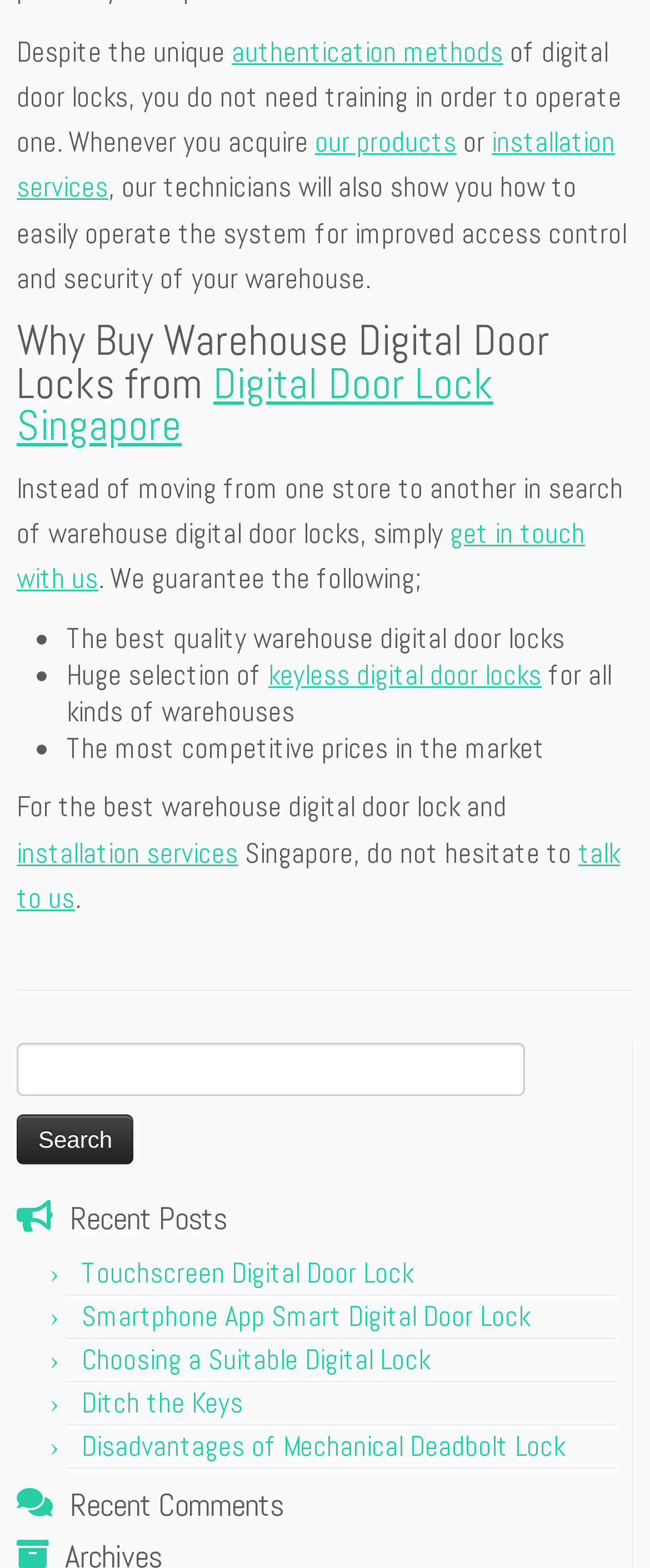Give a concise answer of one word or phrase to the question: 
What type of digital door lock is mentioned?

Keyless digital door lock